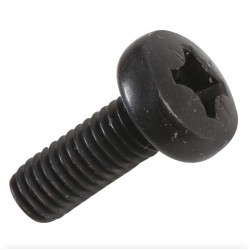Utilize the details in the image to thoroughly answer the following question: What is the price of the bolt?

The caption states that the bolt is priced at $5.50, offering an economical choice for both professional and DIY projects.